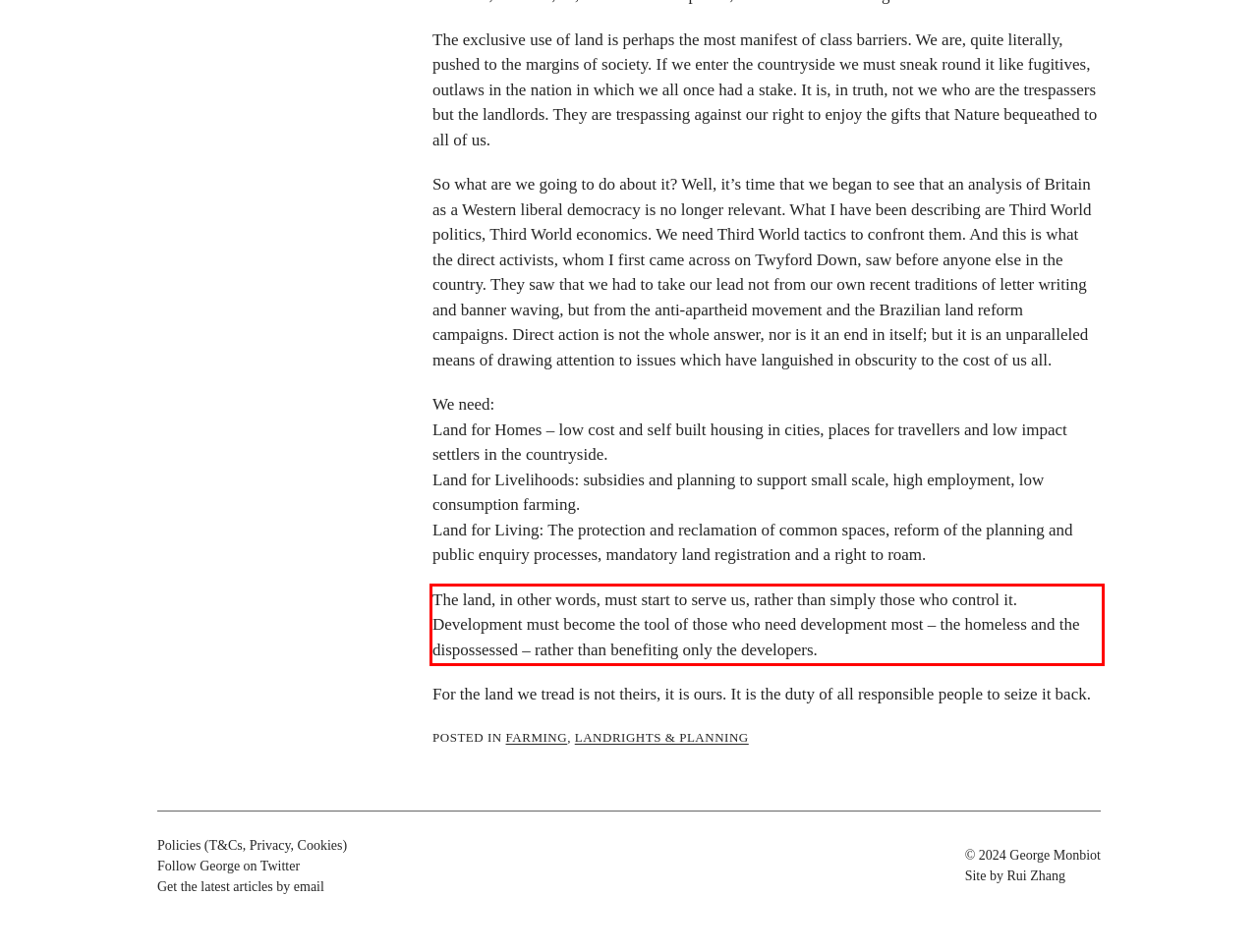Please identify and extract the text content from the UI element encased in a red bounding box on the provided webpage screenshot.

The land, in other words, must start to serve us, rather than simply those who control it. Development must become the tool of those who need development most – the homeless and the dispossessed – rather than benefiting only the developers.